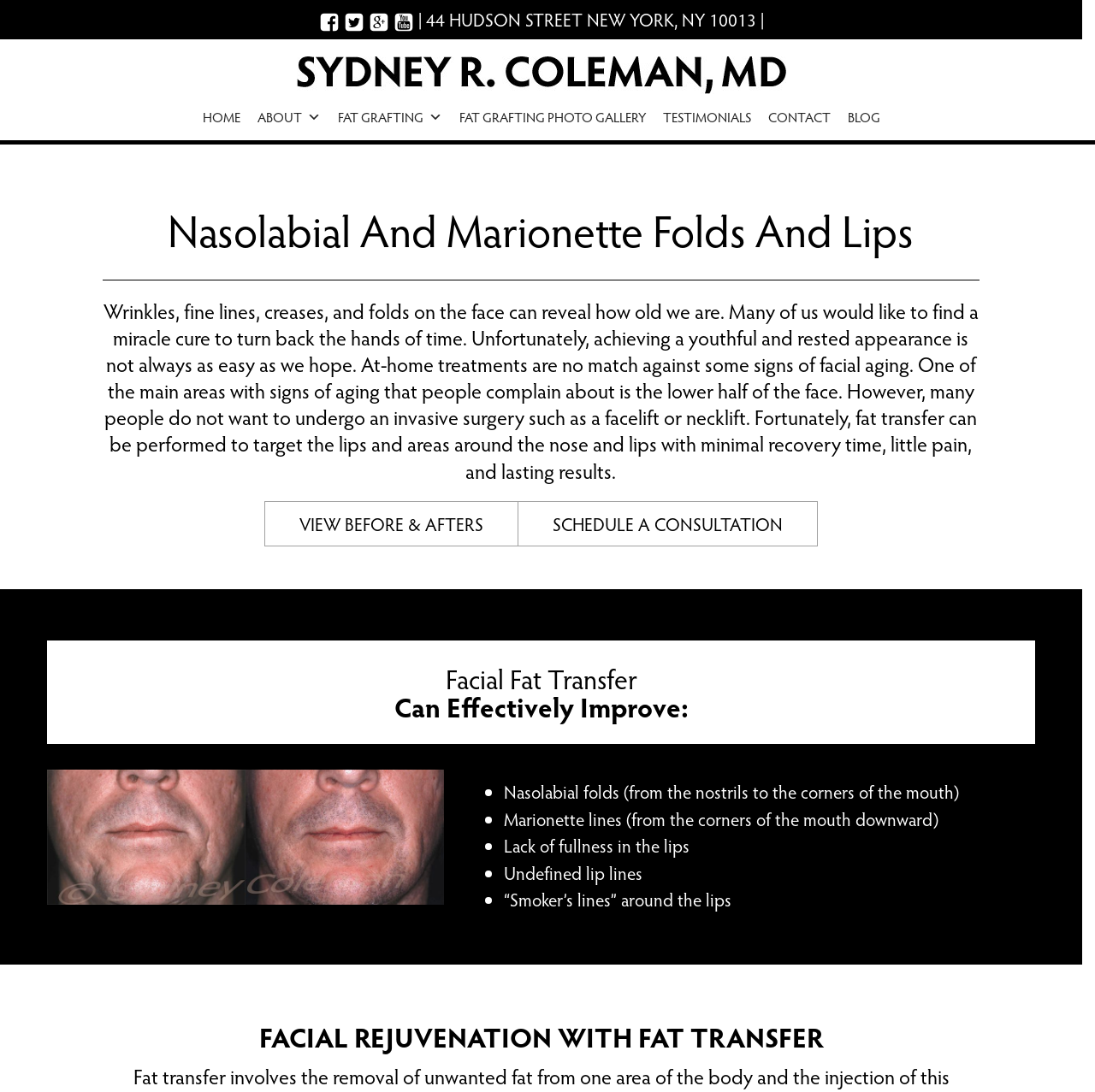Return the bounding box coordinates of the UI element that corresponds to this description: "view before & afters". The coordinates must be given as four float numbers in the range of 0 and 1, [left, top, right, bottom].

[0.241, 0.459, 0.473, 0.501]